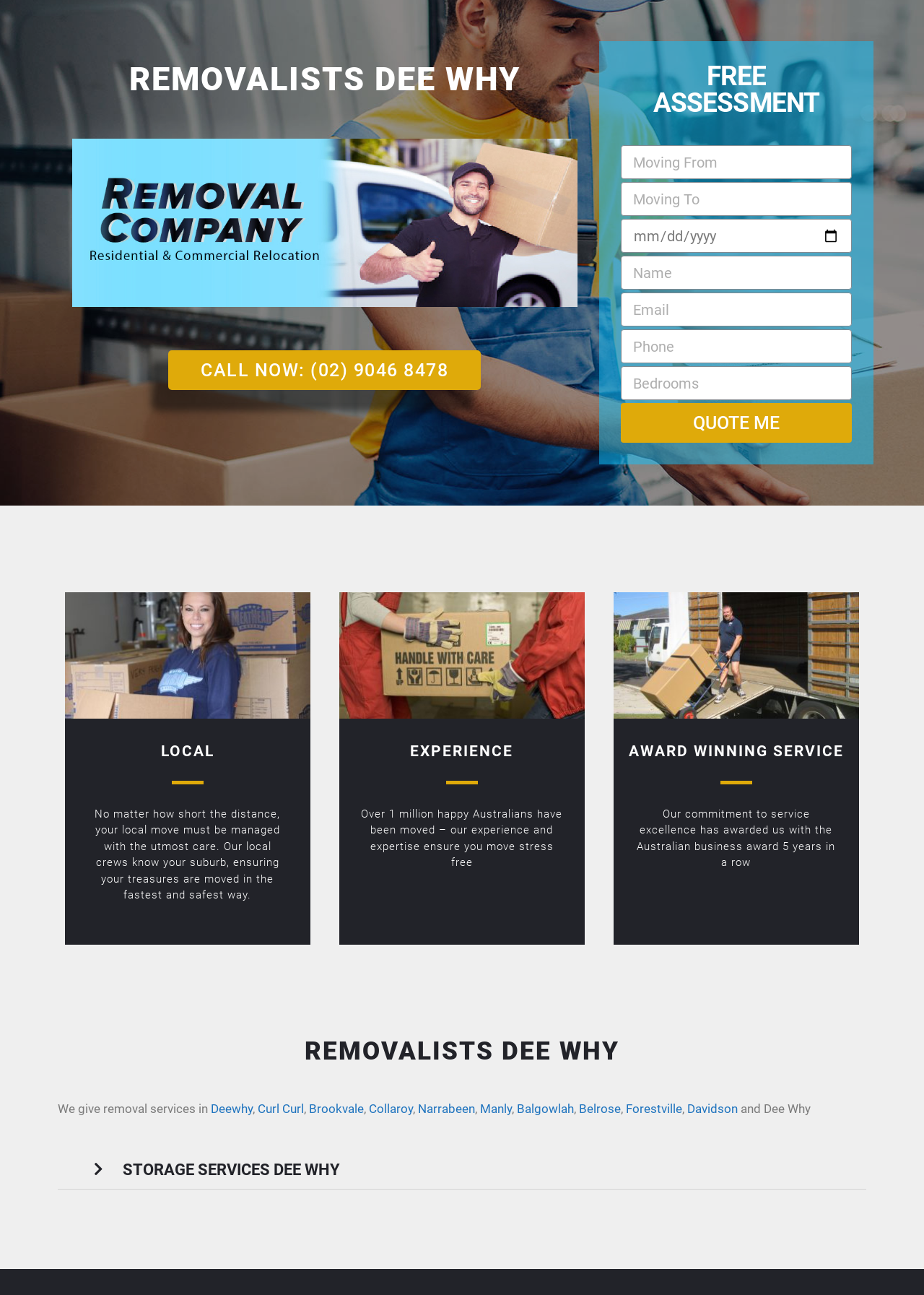Locate the bounding box coordinates of the area where you should click to accomplish the instruction: "Get a quote".

[0.672, 0.311, 0.922, 0.342]